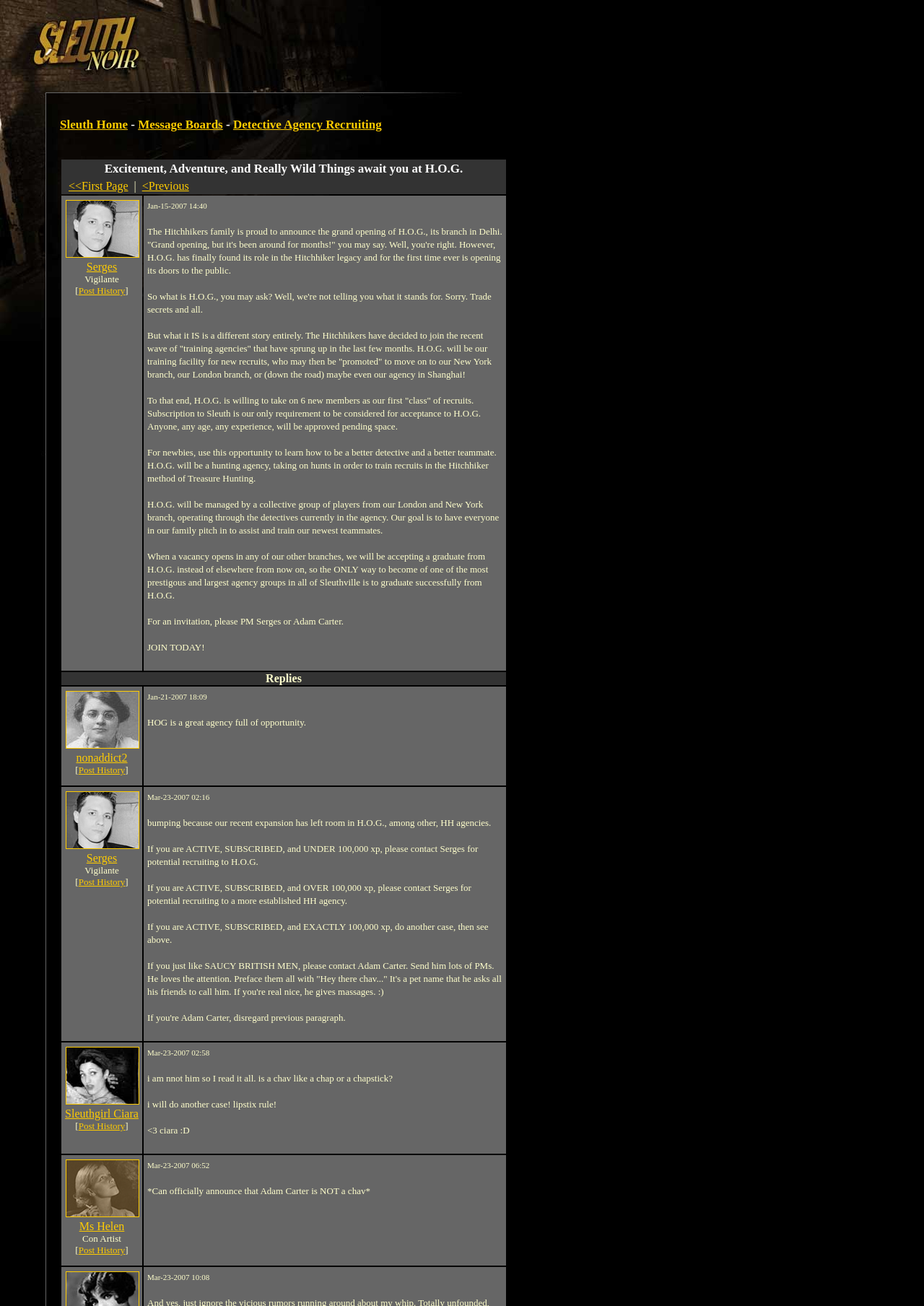Identify the bounding box coordinates for the UI element described as: "<Previous". The coordinates should be provided as four floats between 0 and 1: [left, top, right, bottom].

[0.154, 0.138, 0.204, 0.147]